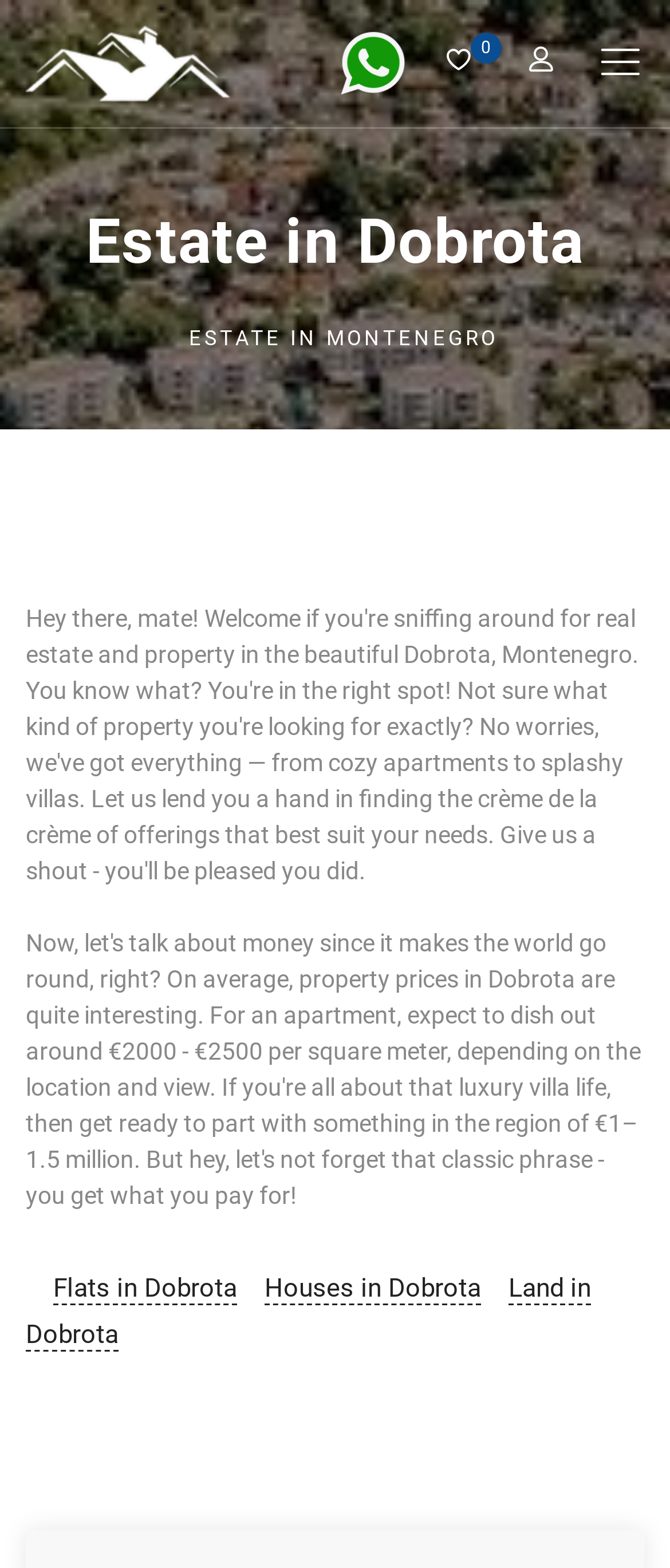Using the provided element description: "Land in Dobrota", identify the bounding box coordinates. The coordinates should be four floats between 0 and 1 in the order [left, top, right, bottom].

[0.038, 0.812, 0.882, 0.862]